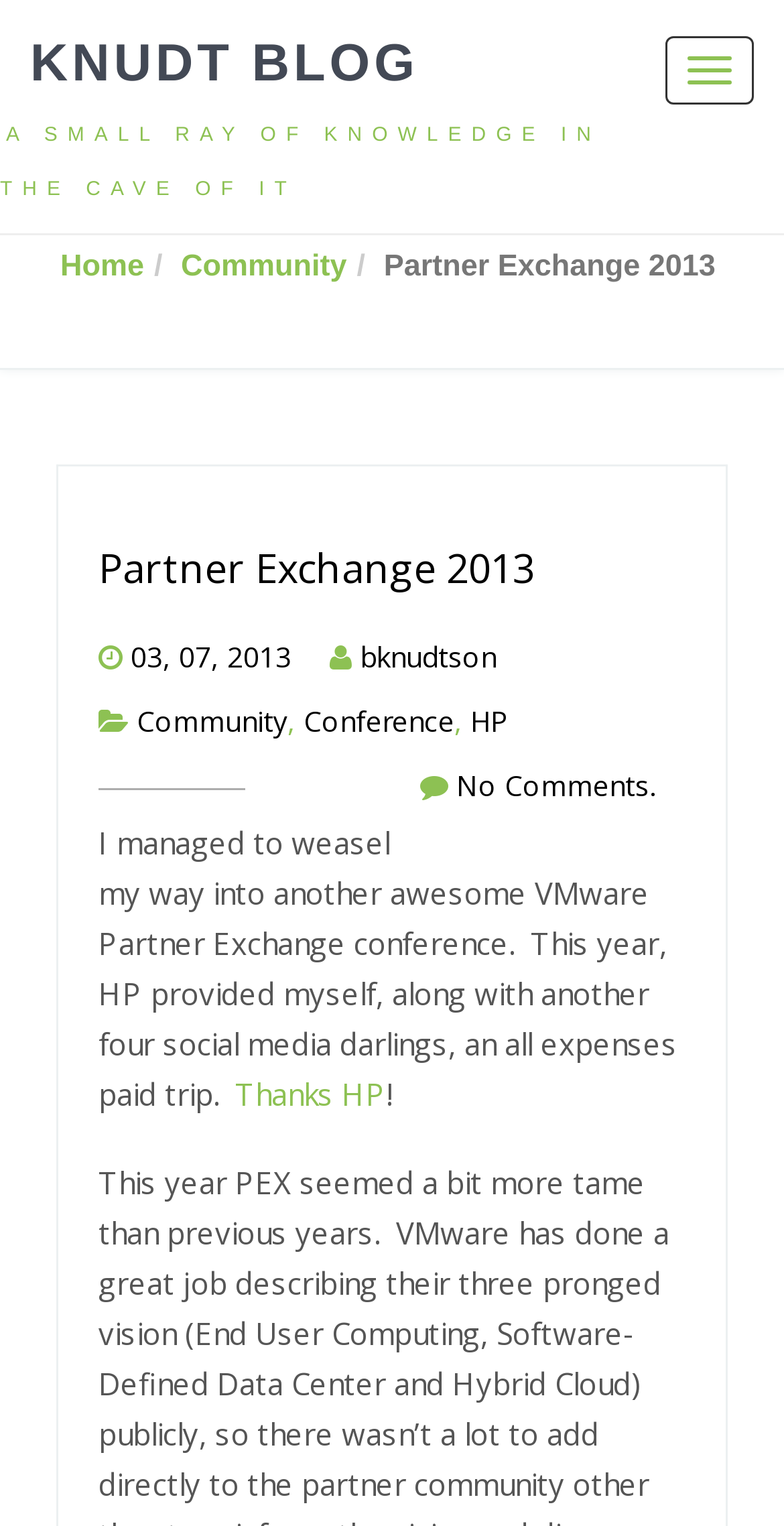Please locate the bounding box coordinates of the element that needs to be clicked to achieve the following instruction: "Read more about MCW Sports". The coordinates should be four float numbers between 0 and 1, i.e., [left, top, right, bottom].

None